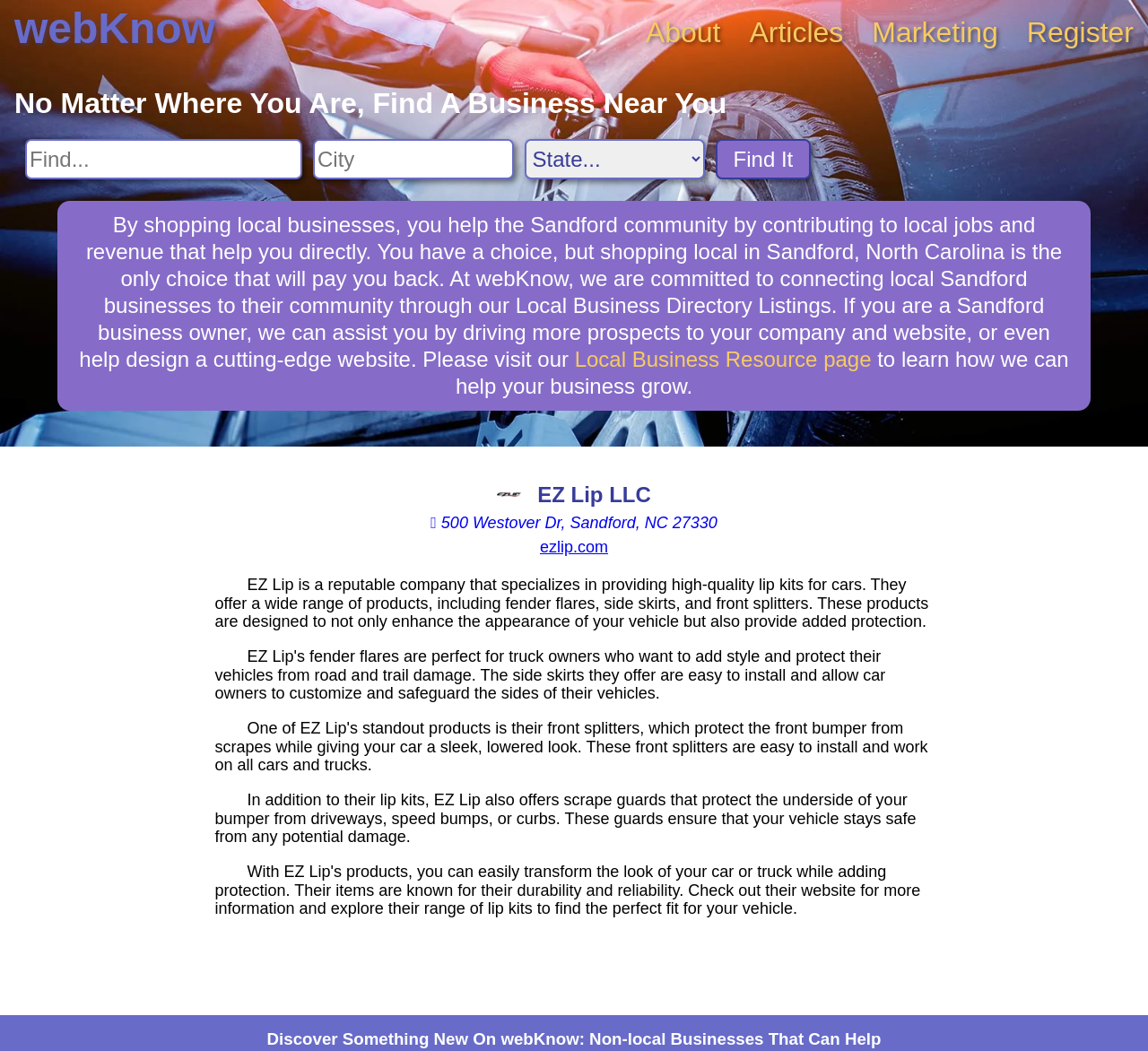What is the purpose of scrape guards offered by EZ Lip LLC?
Can you offer a detailed and complete answer to this question?

The purpose of scrape guards offered by EZ Lip LLC can be found in the main content section of the webpage, where it is described as a product that protects the underside of your bumper from driveways, speed bumps, or curbs, ensuring that your vehicle stays safe from any potential damage.